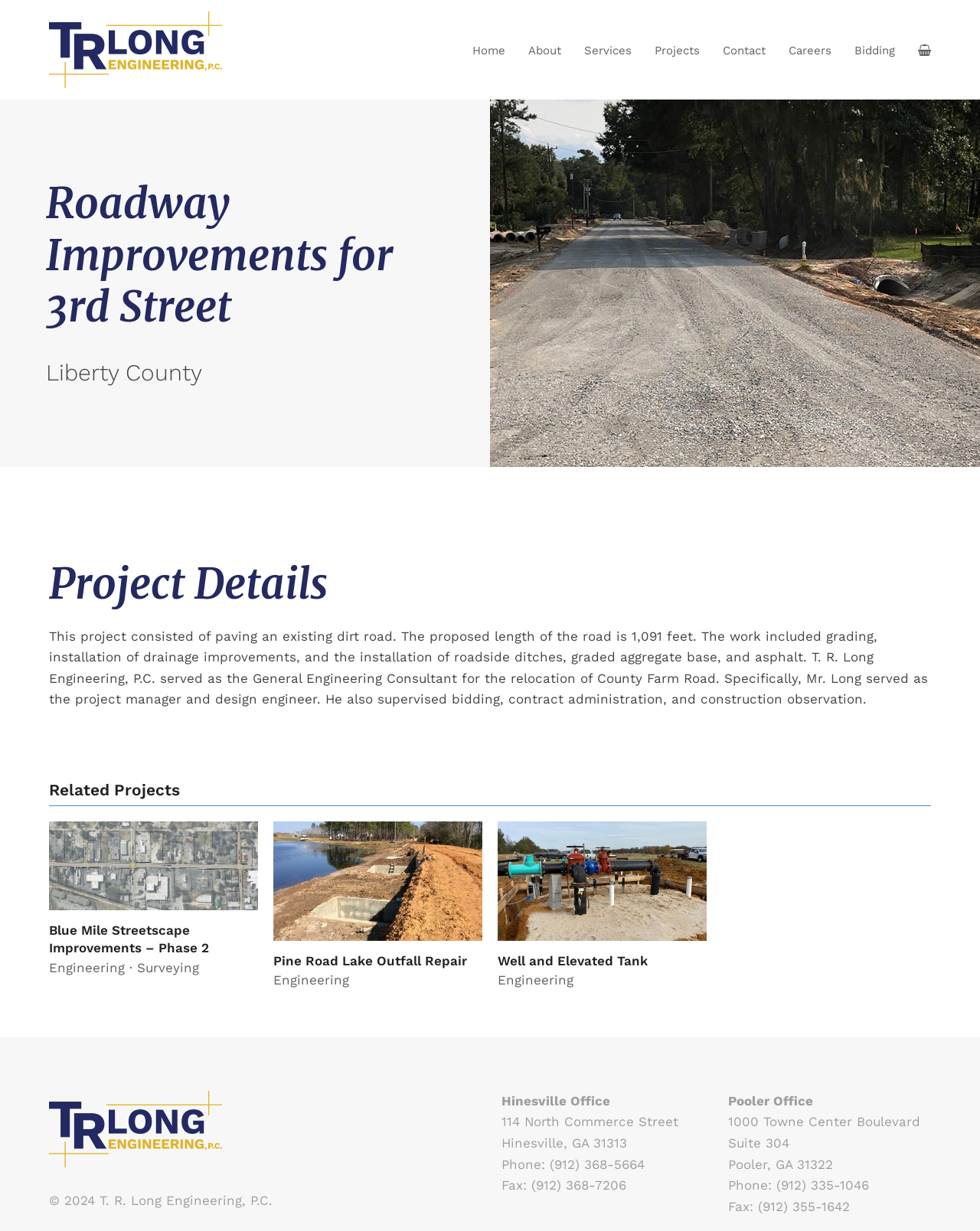Please answer the following question using a single word or phrase: 
What is the company name on the top left?

T. R. Long Engineering, P. C.